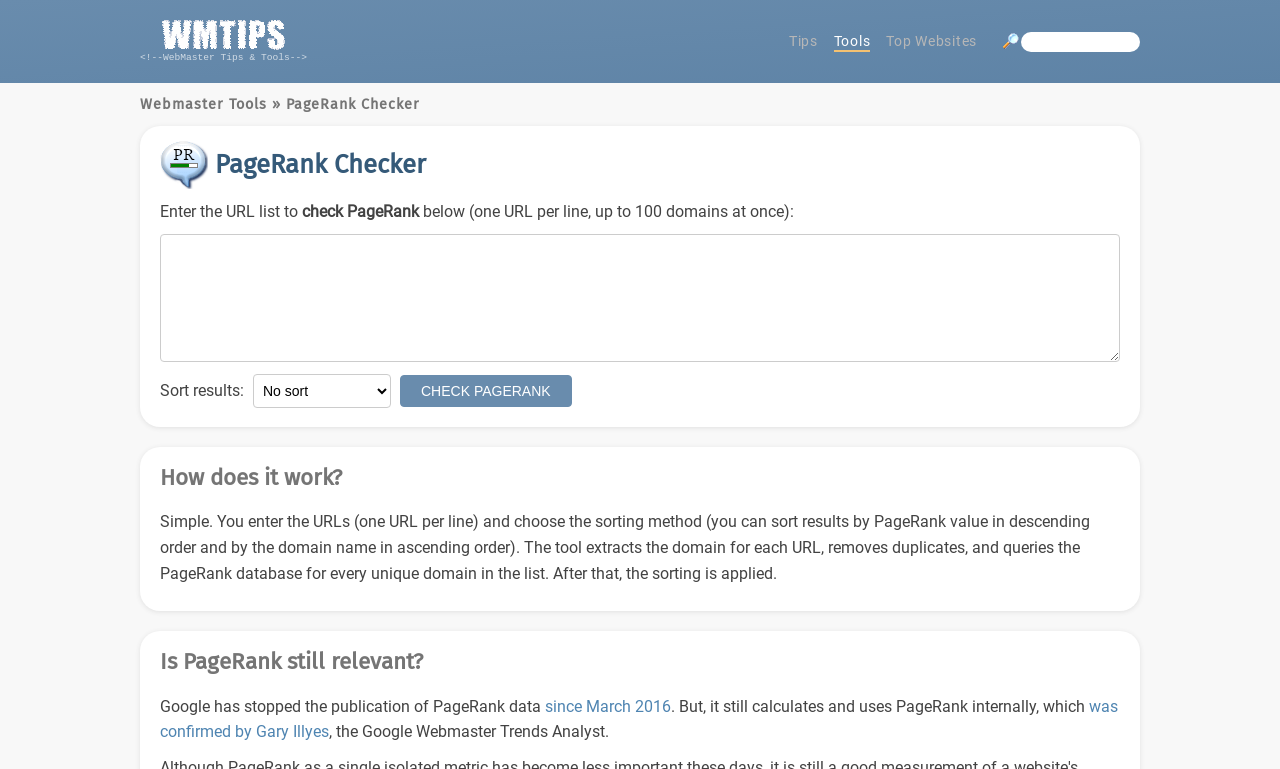What is the name of the tool provided on this webpage?
Please provide a comprehensive answer based on the contents of the image.

The webpage provides a tool to check the PageRank of up to 100 domains at once, and the tool is called the PageRank Checker Tool, as indicated by the image and heading on the webpage.